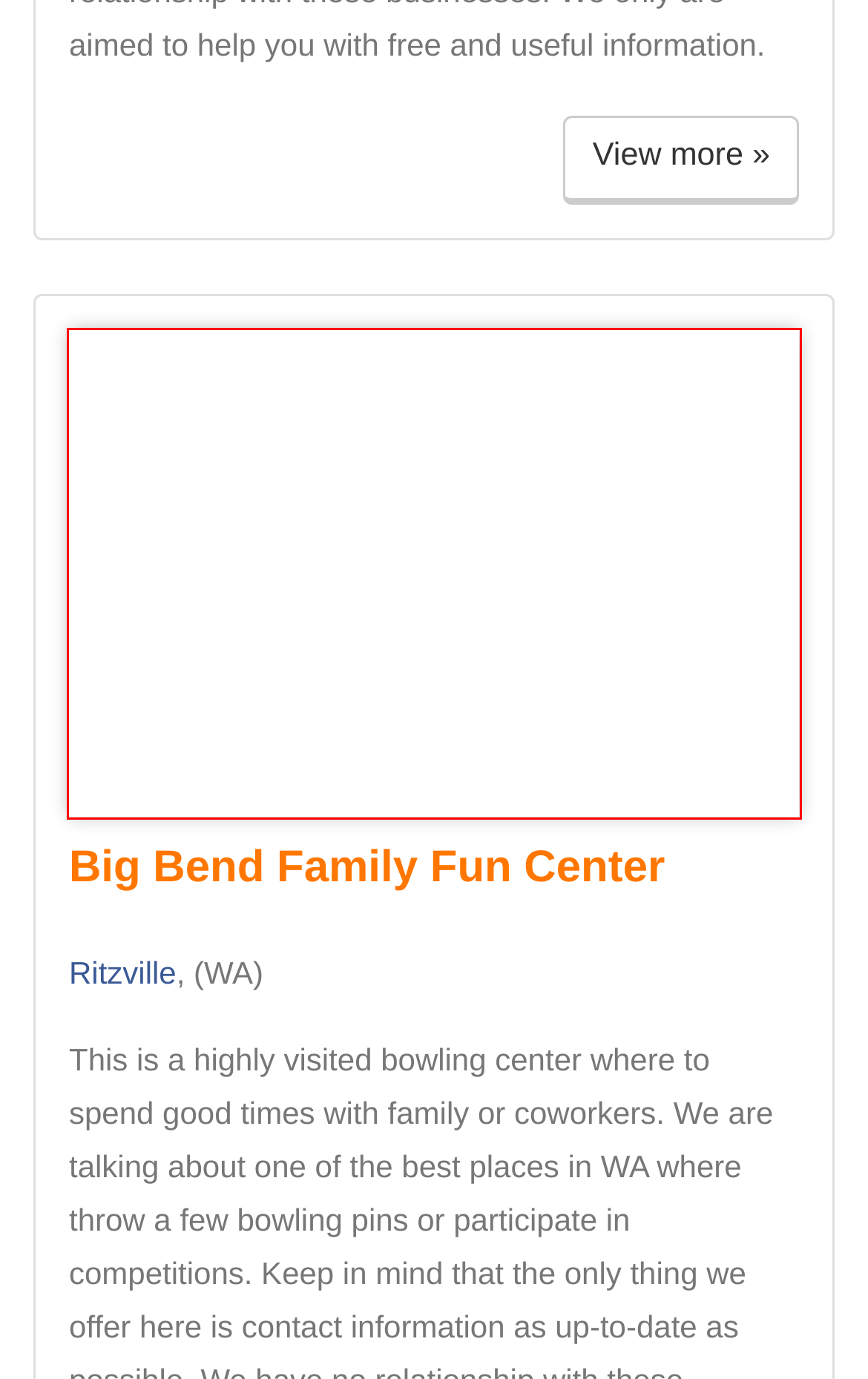Examine the screenshot of the webpage, noting the red bounding box around a UI element. Pick the webpage description that best matches the new page after the element in the red bounding box is clicked. Here are the candidates:
A. Bowling Alleys in Ritzville, Washington
B. Big Bend Family Fun Center [Bowling Center], Ritzville - 119 East Main Ave
C. Bowling Alleys in Lewisburg, Tennessee
D. Add Bowling Center
E. Laurinburg Bowling Alley [Bowling Center], Laurinburg - 1509 Atkinson St
F. Bowling Alleys in Laurinburg, North Carolina
G. Bowling for Kids: the Perfect Team Sport!
H. Funtime Bowl [Bowling Center], Lewisburg - 804 W Commerce St

B